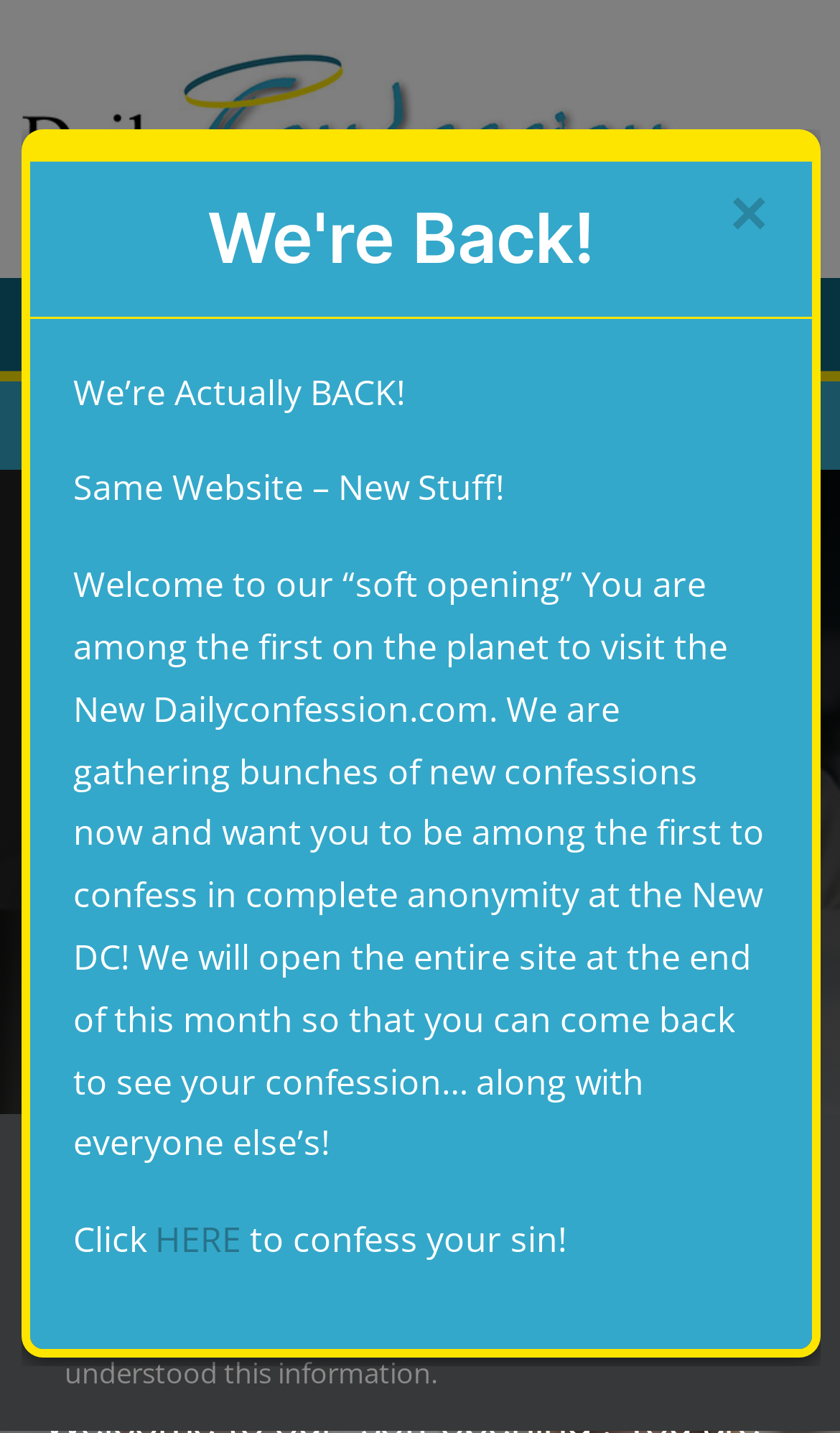Please identify the bounding box coordinates of the region to click in order to complete the given instruction: "Click the OK button". The coordinates should be four float numbers between 0 and 1, i.e., [left, top, right, bottom].

[0.723, 0.858, 0.923, 0.918]